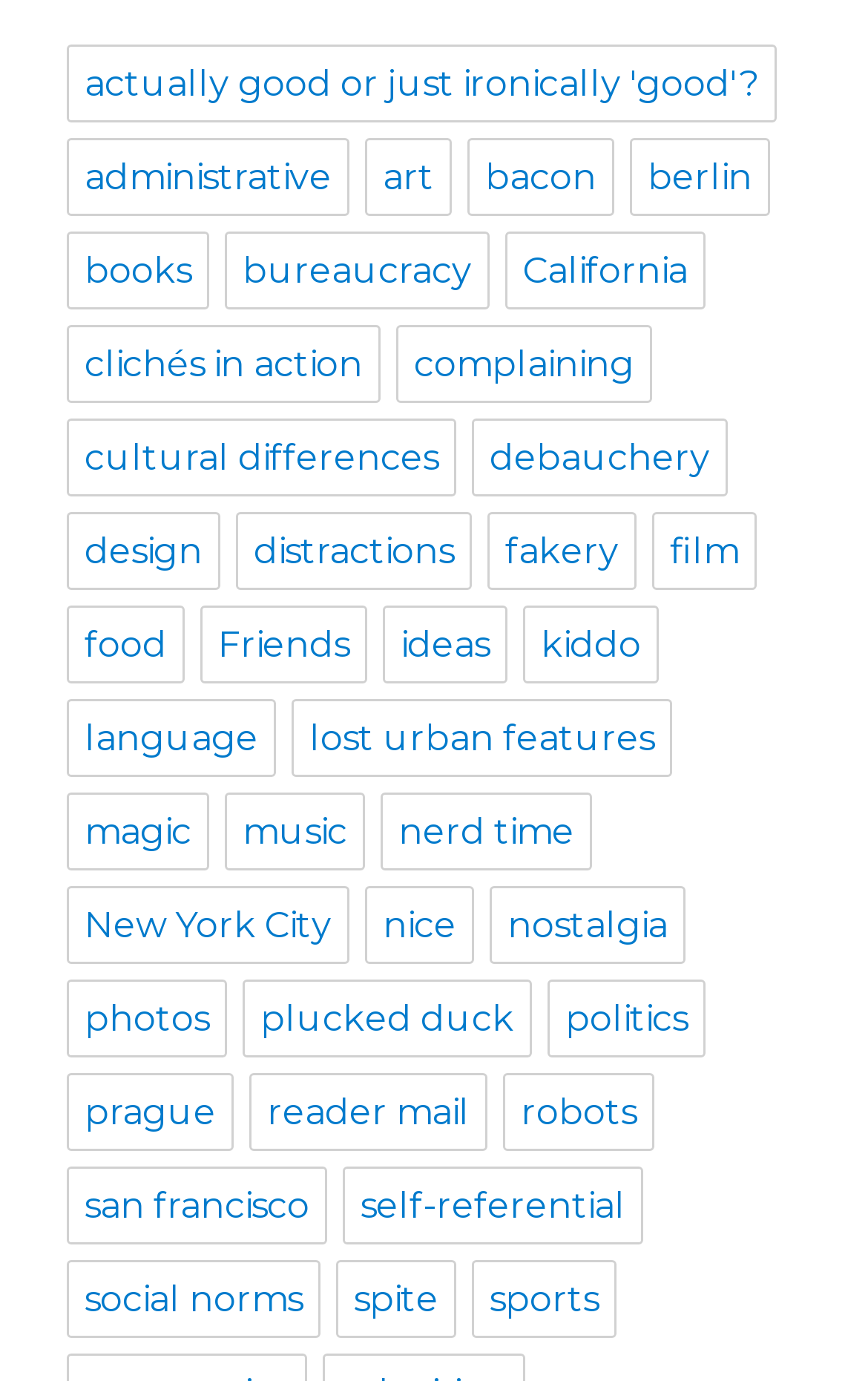Using the element description provided, determine the bounding box coordinates in the format (top-left x, top-left y, bottom-right x, bottom-right y). Ensure that all values are floating point numbers between 0 and 1. Element description: plucked duck

[0.279, 0.709, 0.613, 0.765]